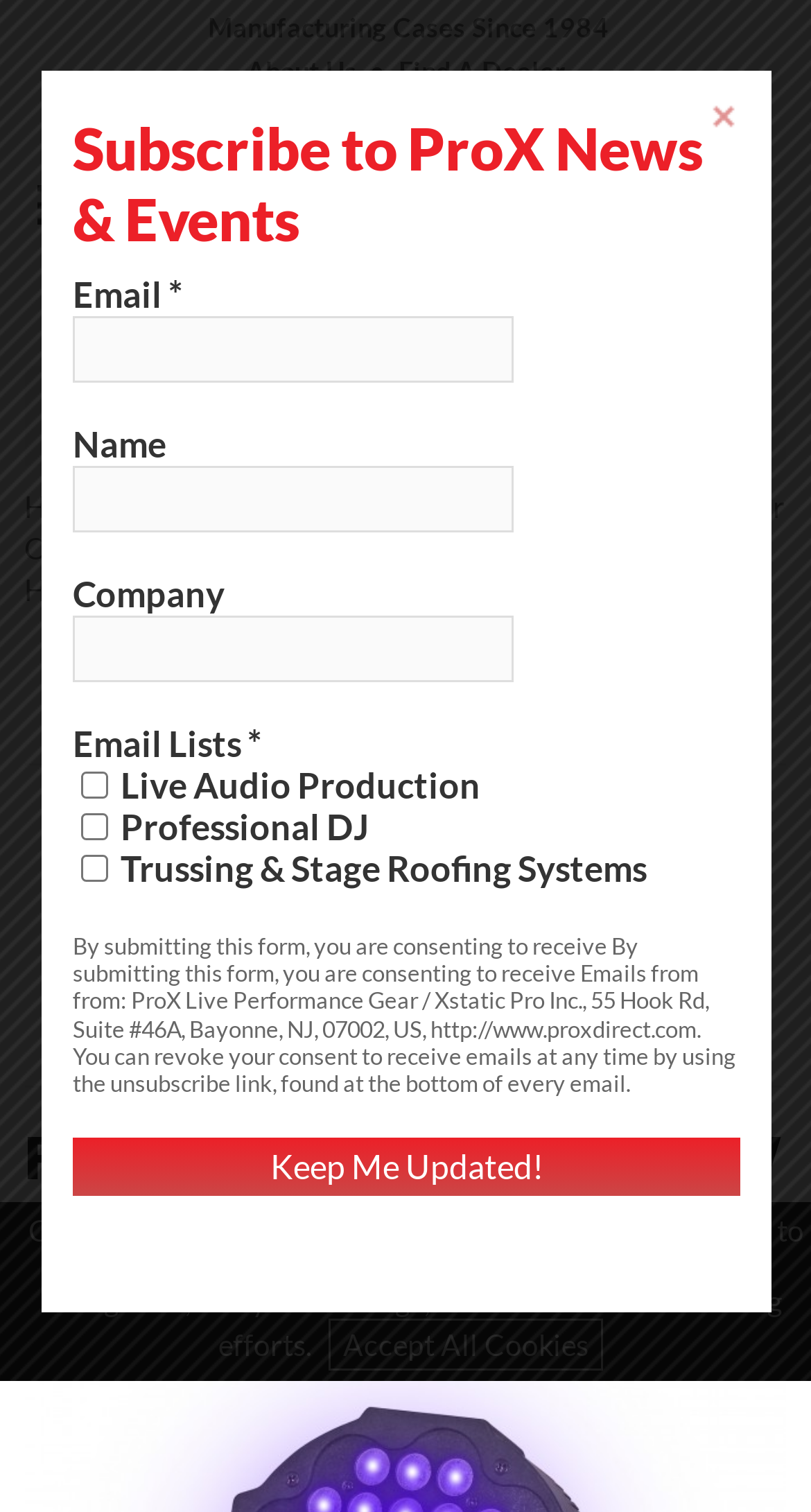How many social media links are there?
Please provide a detailed and thorough answer to the question.

I counted the number of social media links by looking at the links with images of Facebook, Twitter, Pinterest, and LinkedIn, which are located near the 'Share:' text.